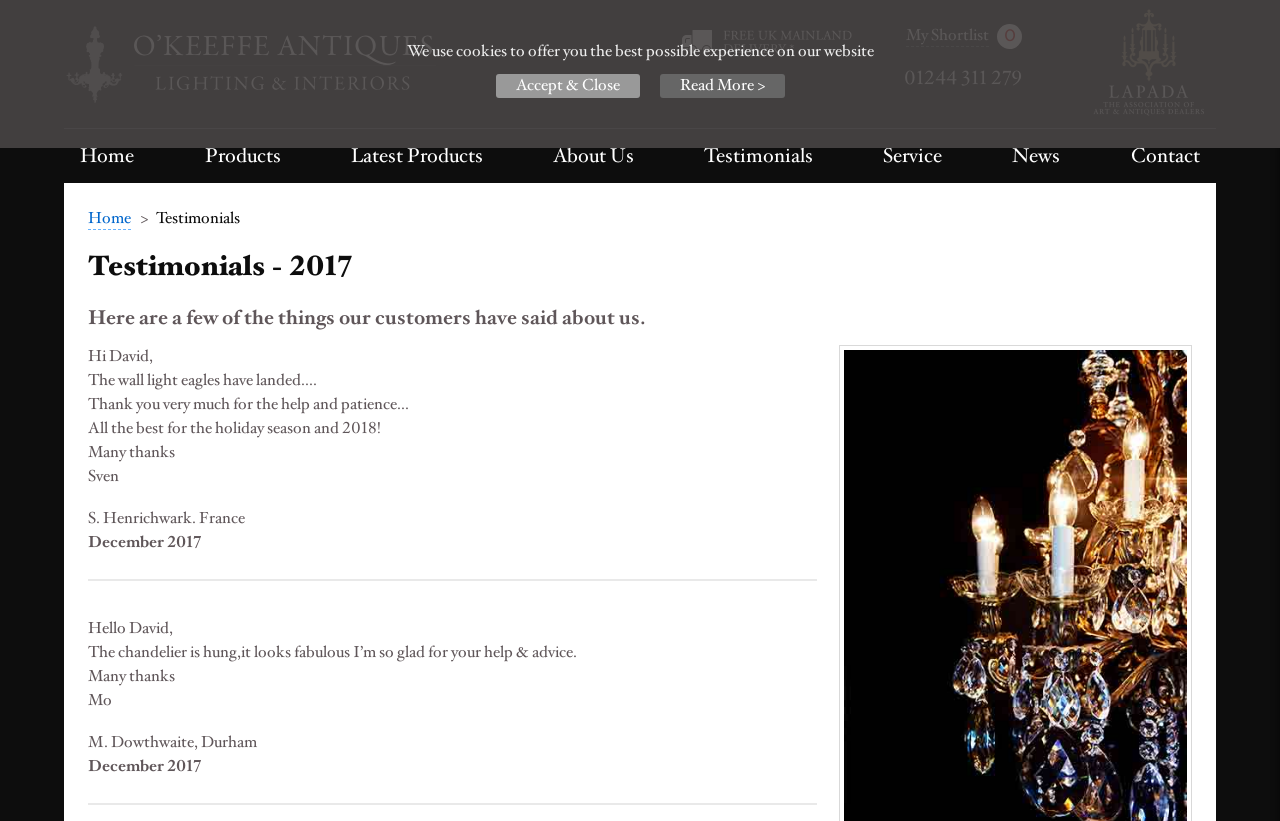Please locate the bounding box coordinates for the element that should be clicked to achieve the following instruction: "Go to the About Us page". Ensure the coordinates are given as four float numbers between 0 and 1, i.e., [left, top, right, bottom].

[0.406, 0.157, 0.521, 0.223]